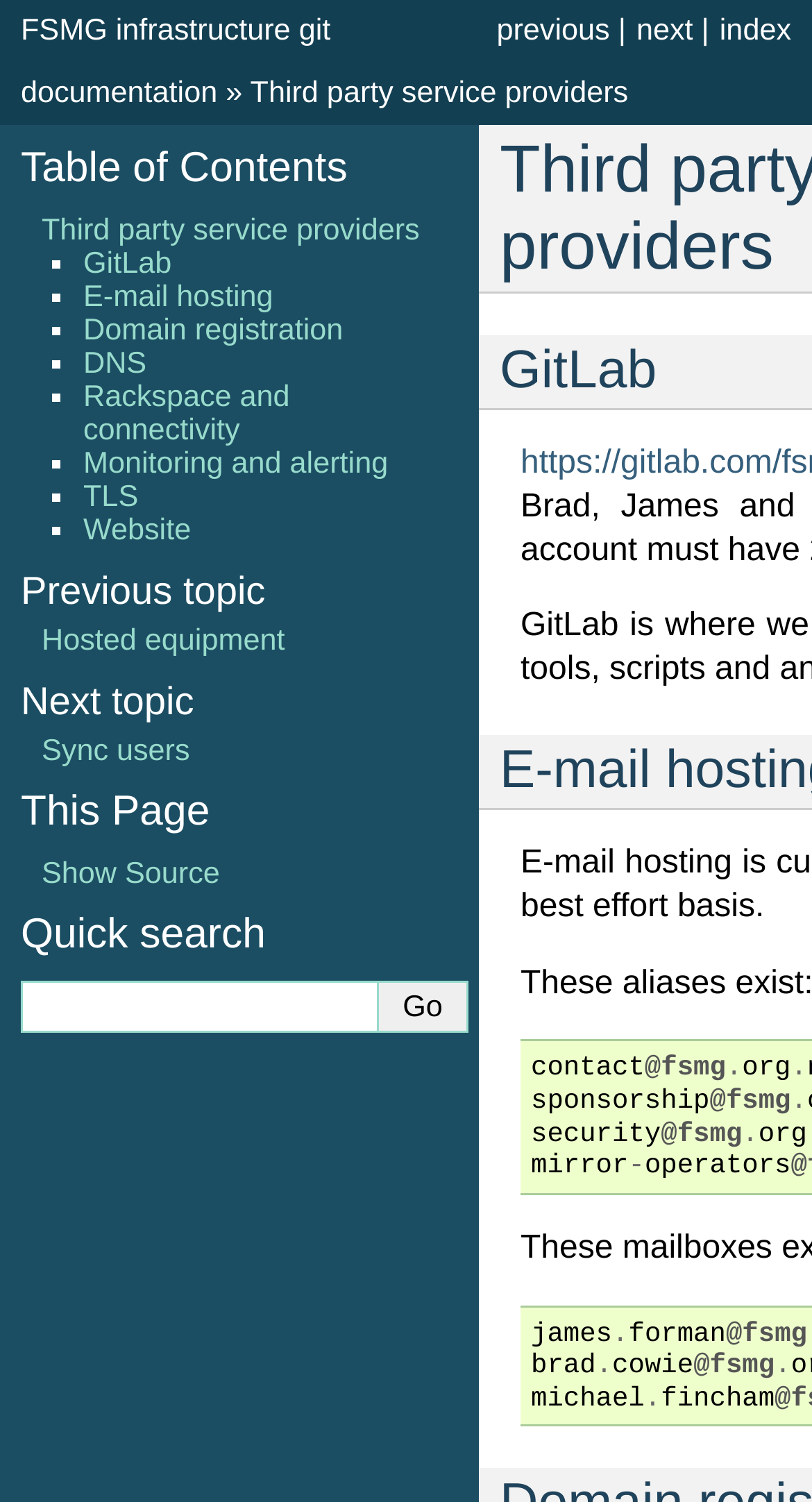What is the title of the table of contents?
Please answer the question with as much detail and depth as you can.

I found the title of the table of contents by looking at the heading element with the text 'Table of Contents'.